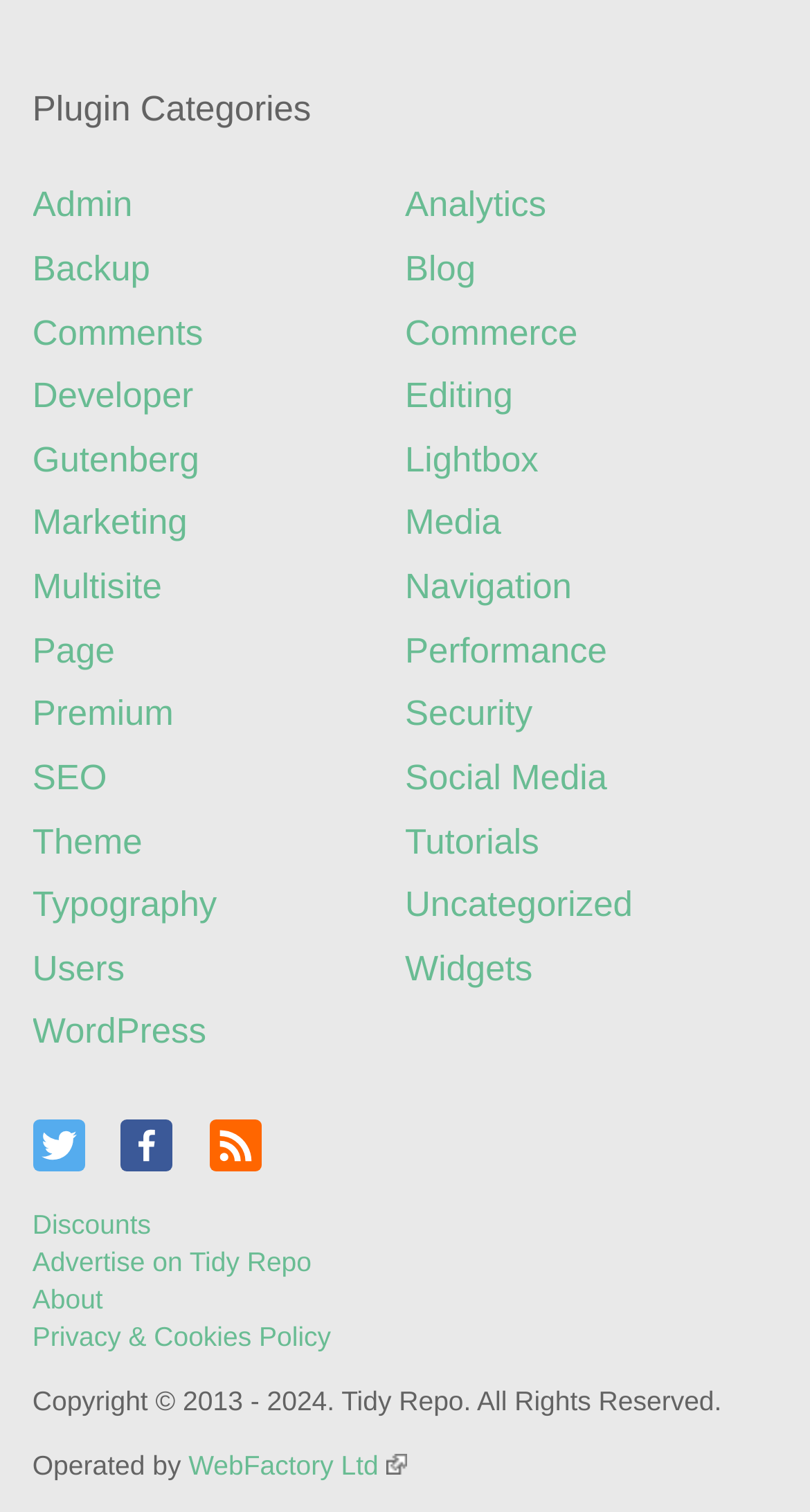Show the bounding box coordinates of the element that should be clicked to complete the task: "Visit Analytics".

[0.5, 0.123, 0.674, 0.149]